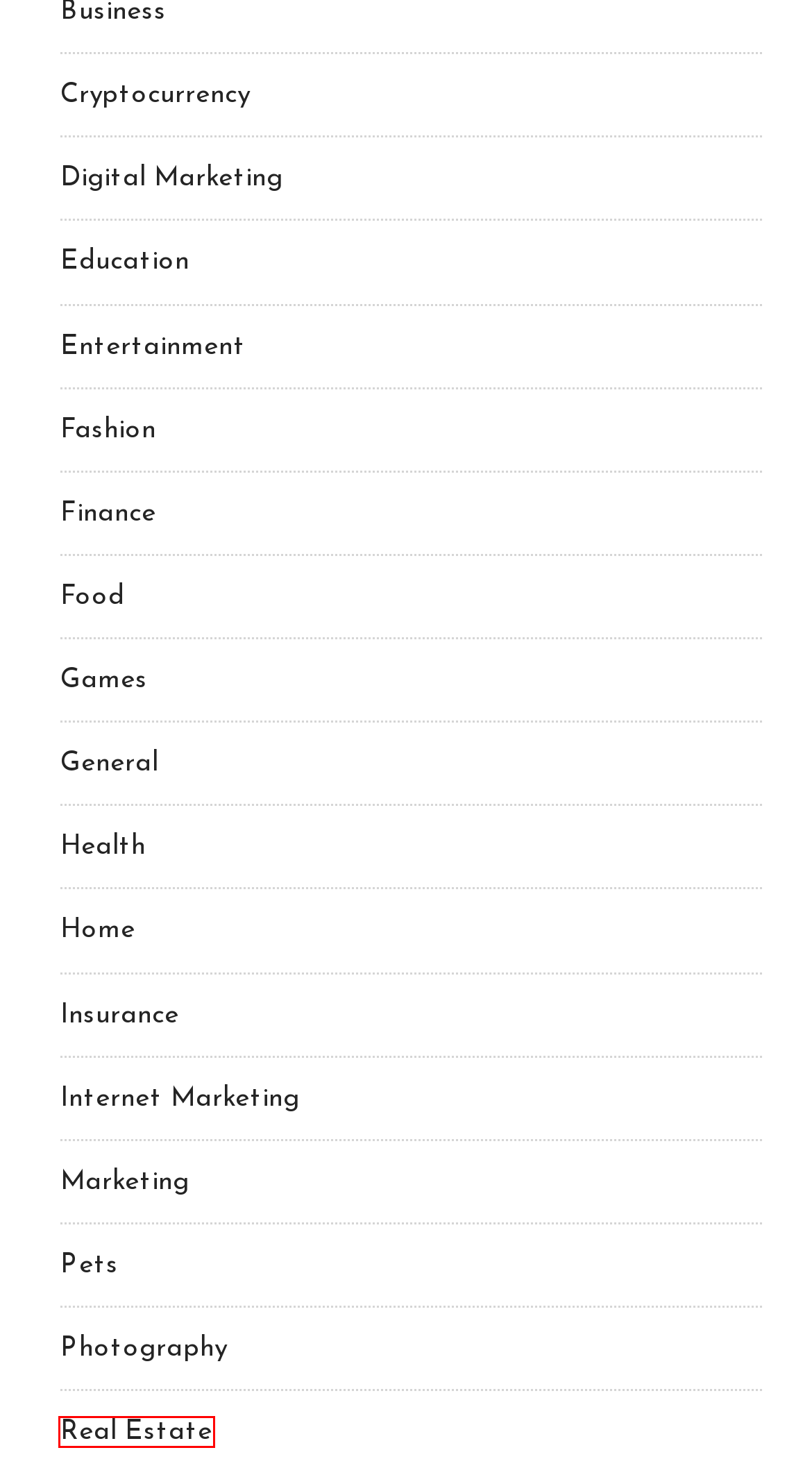You have a screenshot of a webpage with a red bounding box highlighting a UI element. Your task is to select the best webpage description that corresponds to the new webpage after clicking the element. Here are the descriptions:
A. Real Estate – Life diagnostics
B. Health – Life diagnostics
C. Internet Marketing – Life diagnostics
D. Home – Life diagnostics
E. Entertainment – Life diagnostics
F. General – Life diagnostics
G. Finance – Life diagnostics
H. Photography – Life diagnostics

A